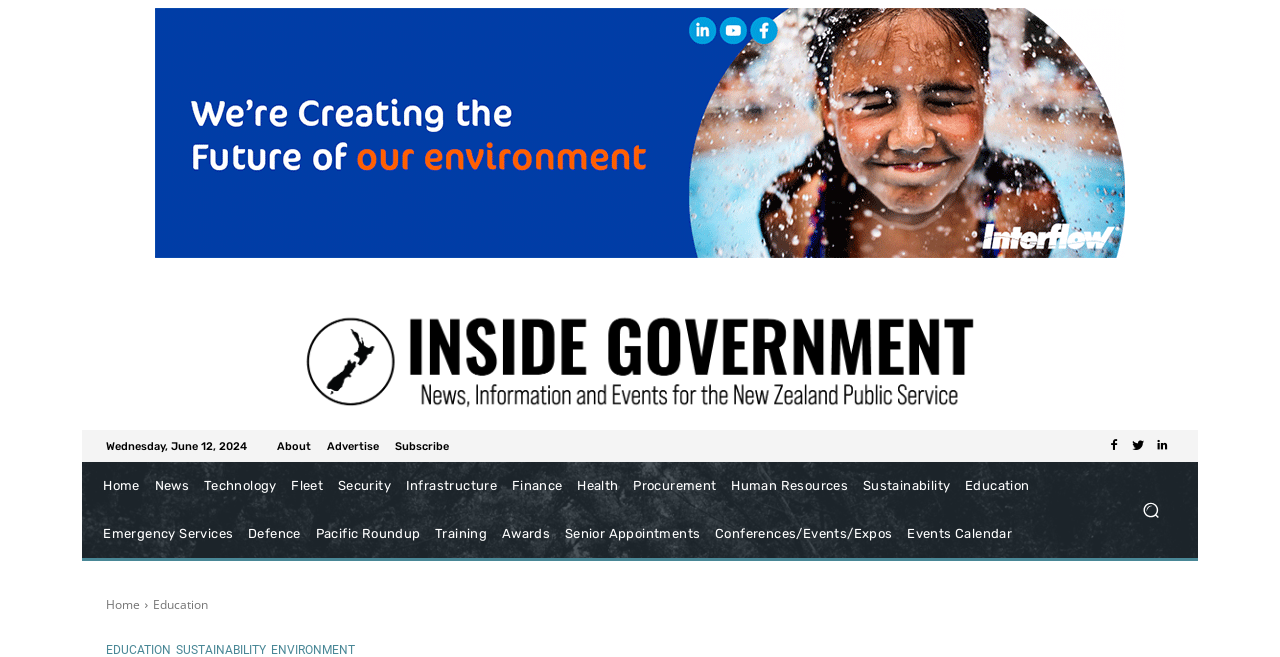Extract the bounding box coordinates for the UI element described as: "Linkedin".

[0.898, 0.661, 0.917, 0.698]